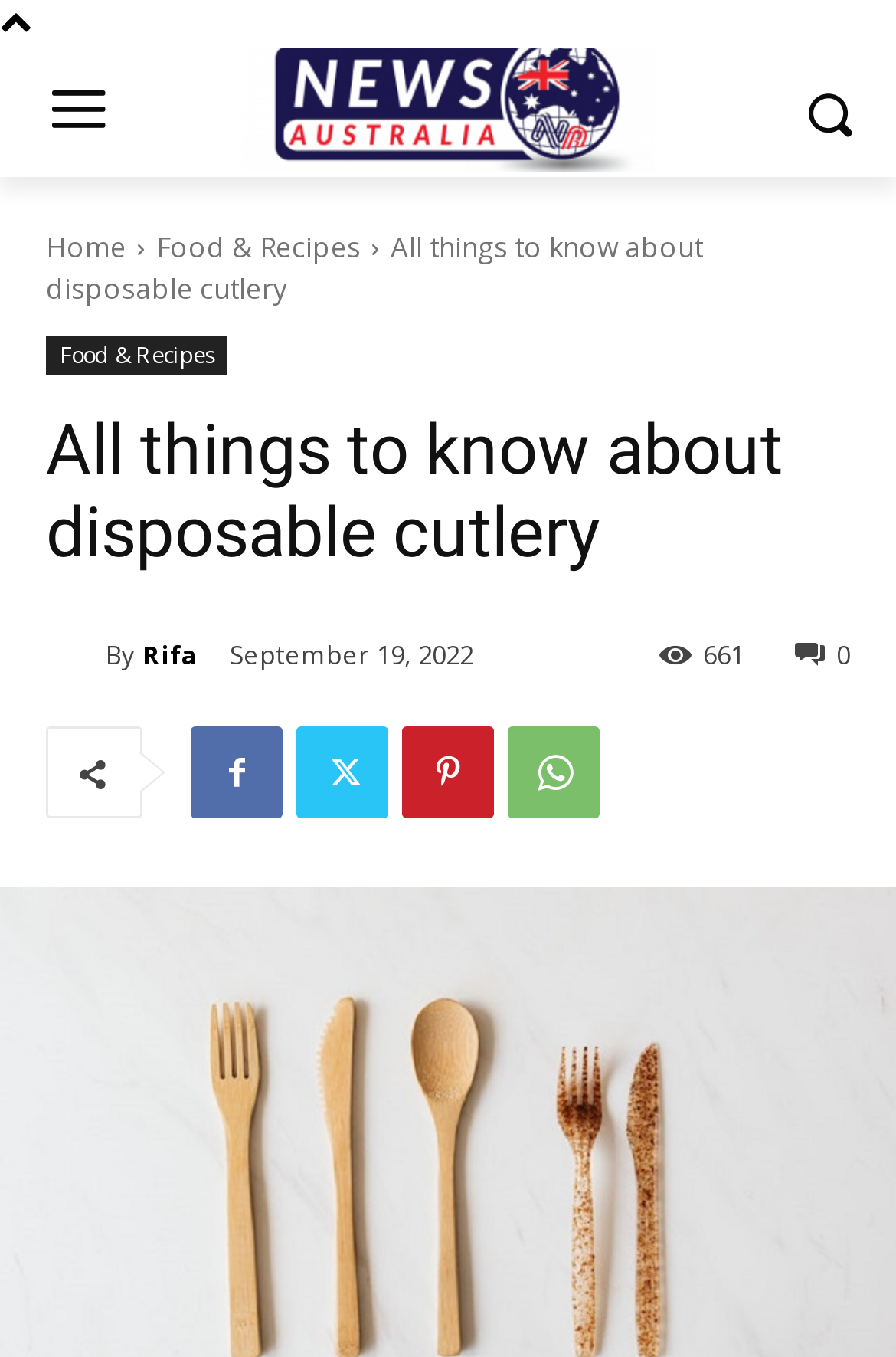Locate the bounding box coordinates of the element that needs to be clicked to carry out the instruction: "share the article". The coordinates should be given as four float numbers ranging from 0 to 1, i.e., [left, top, right, bottom].

[0.887, 0.468, 0.949, 0.493]